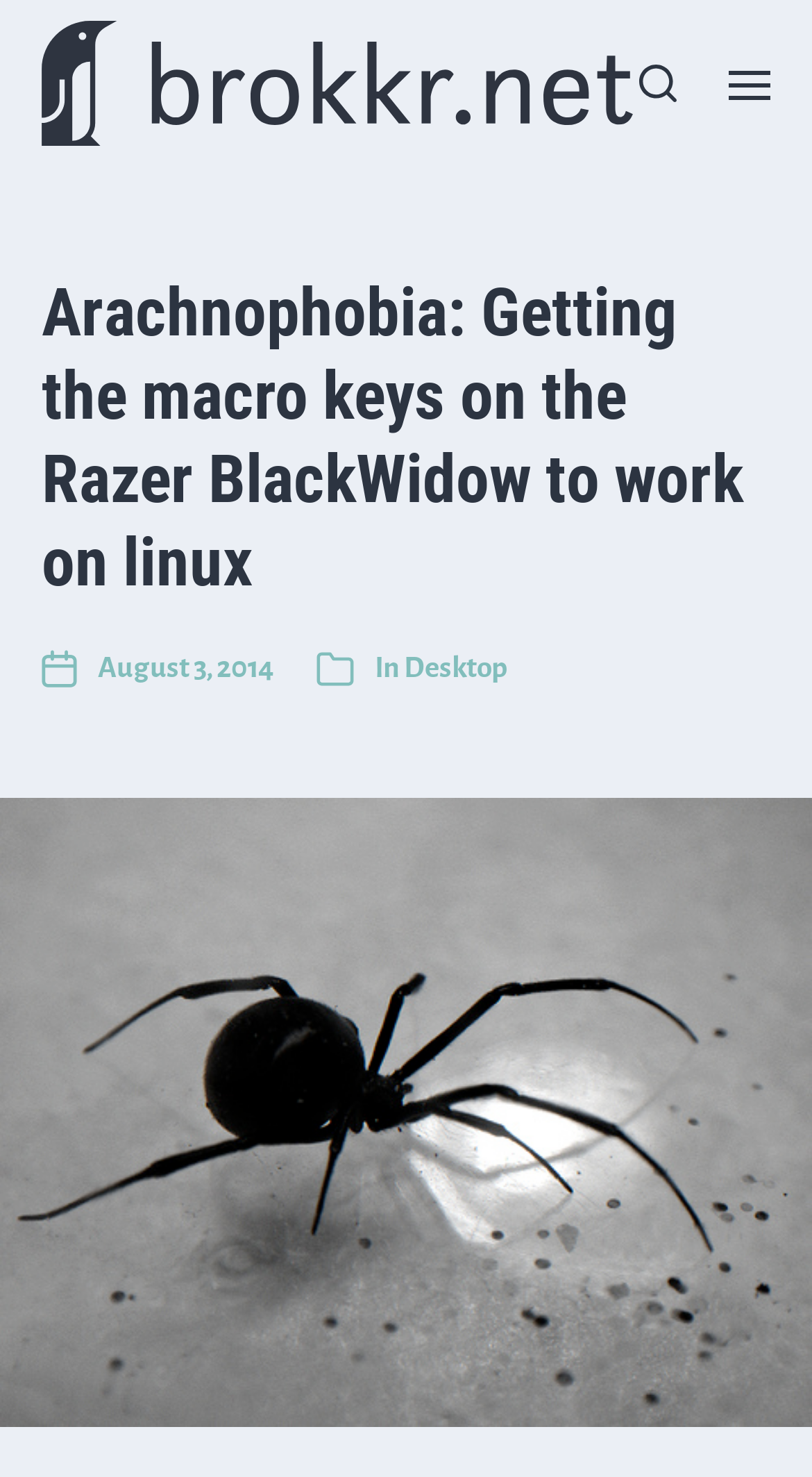When was the article posted?
Provide a short answer using one word or a brief phrase based on the image.

August 3, 2014